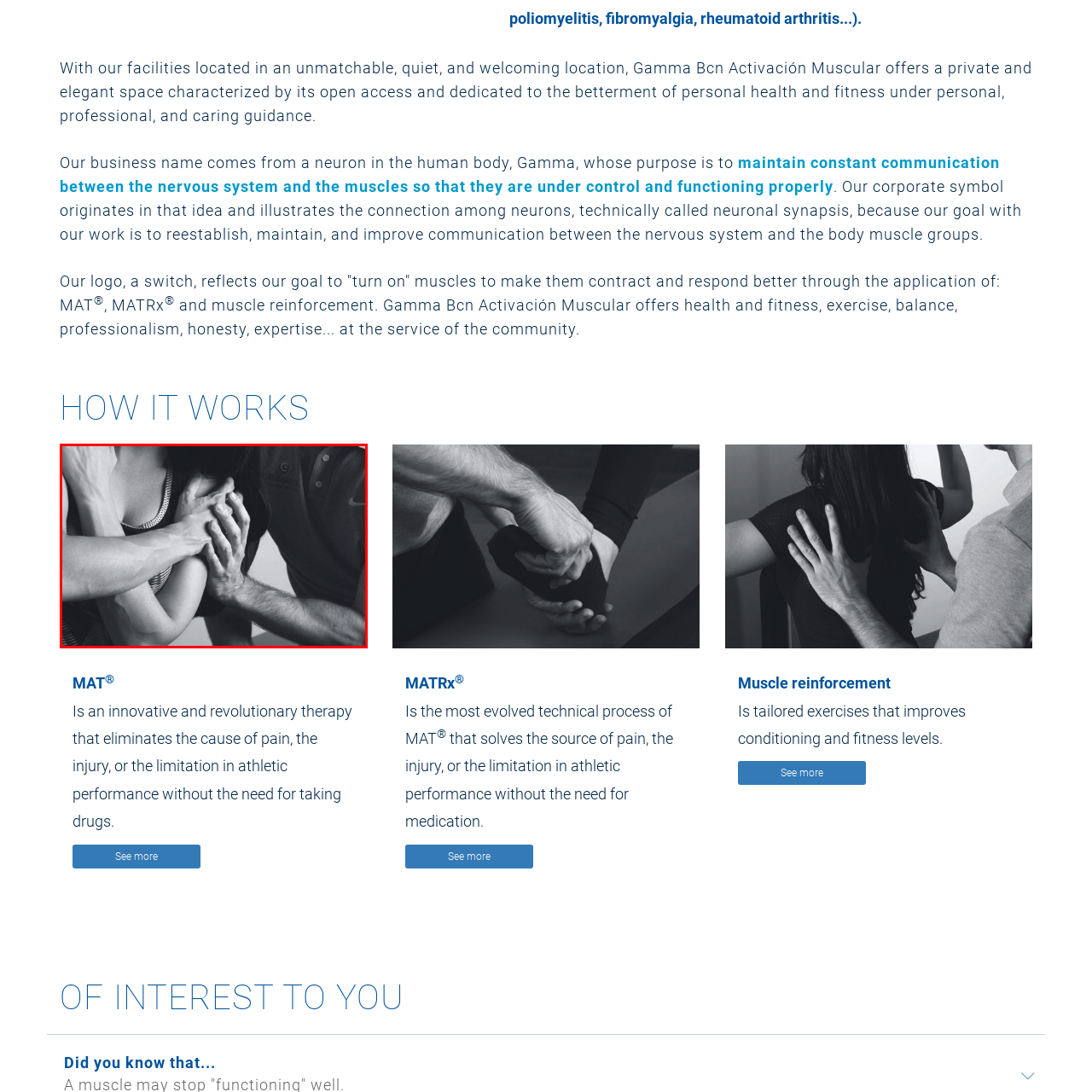Pay attention to the content inside the red bounding box and deliver a detailed answer to the following question based on the image's details: What is the client's posture in the image?

The client appears to be in a relaxed yet attentive position, suggesting a moment of guidance and support in their fitness journey, which is facilitated by the therapist's guidance and expertise.